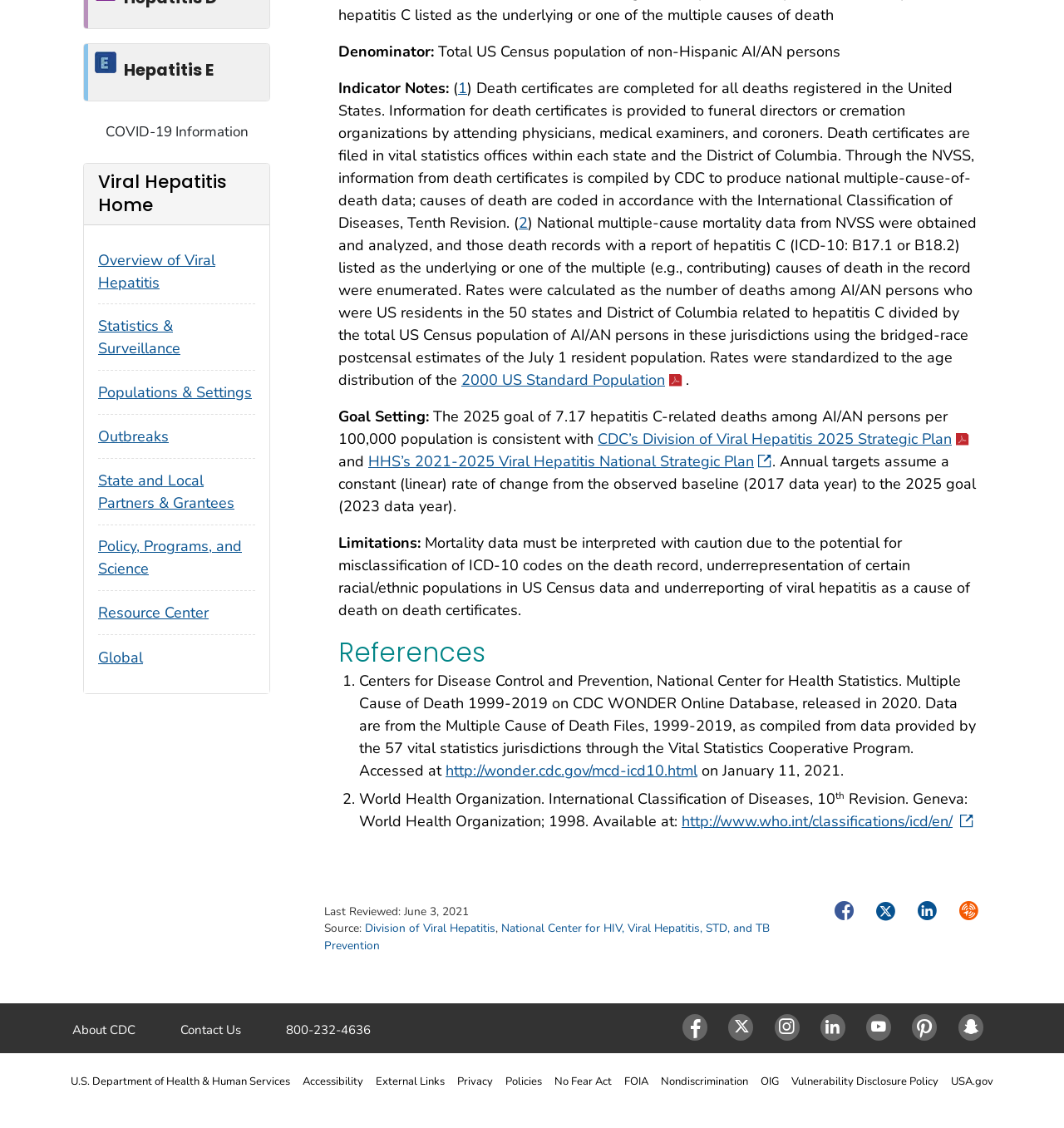What is the last reviewed date of this webpage?
With the help of the image, please provide a detailed response to the question.

The 'Last Reviewed' section at the bottom of the webpage indicates that the webpage was last reviewed on June 3, 2021.